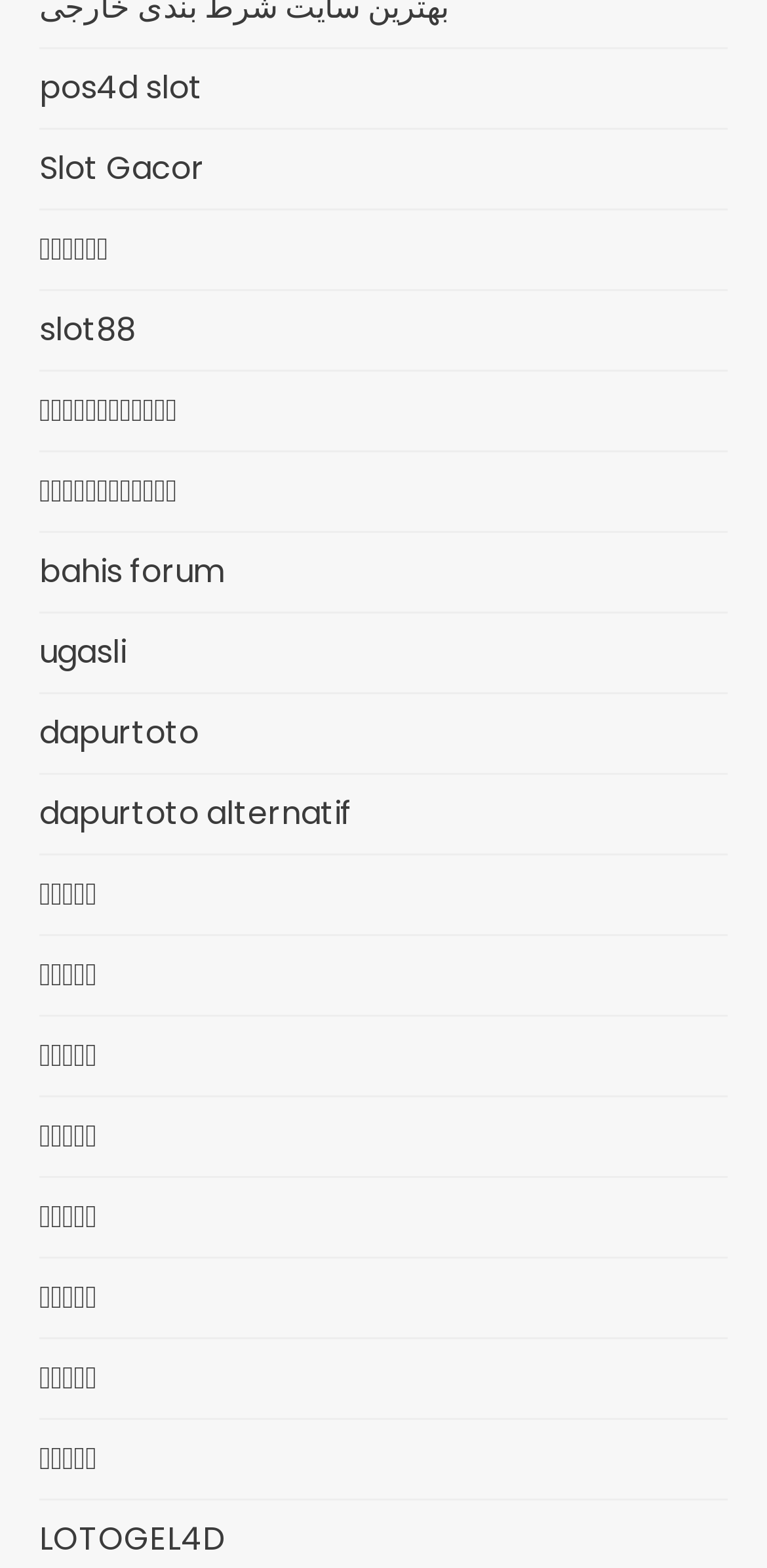Determine the bounding box for the HTML element described here: "Menu and widgets". The coordinates should be given as [left, top, right, bottom] with each number being a float between 0 and 1.

None